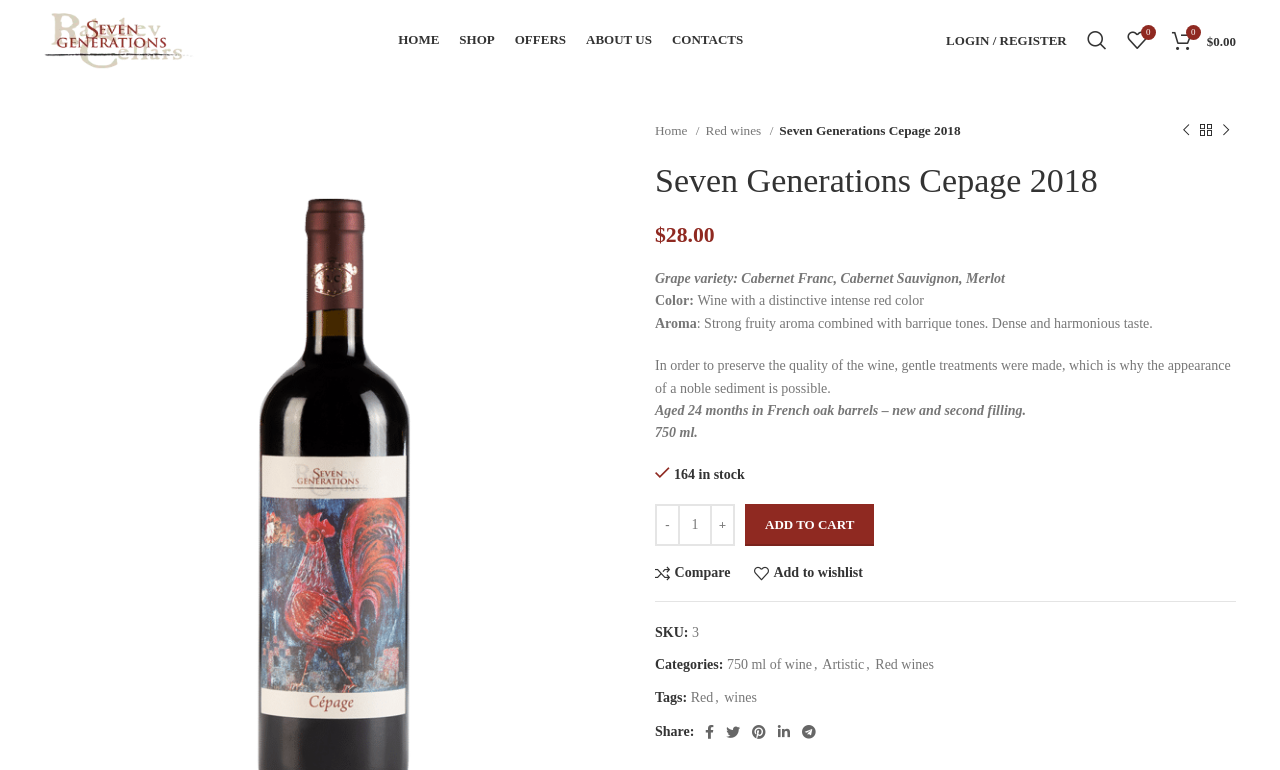What is the name of the wine?
Could you answer the question in a detailed manner, providing as much information as possible?

I found the answer by looking at the heading element with the text 'Seven Generations Cepage 2018' which is located at the top of the page, indicating that it is the main title of the wine.